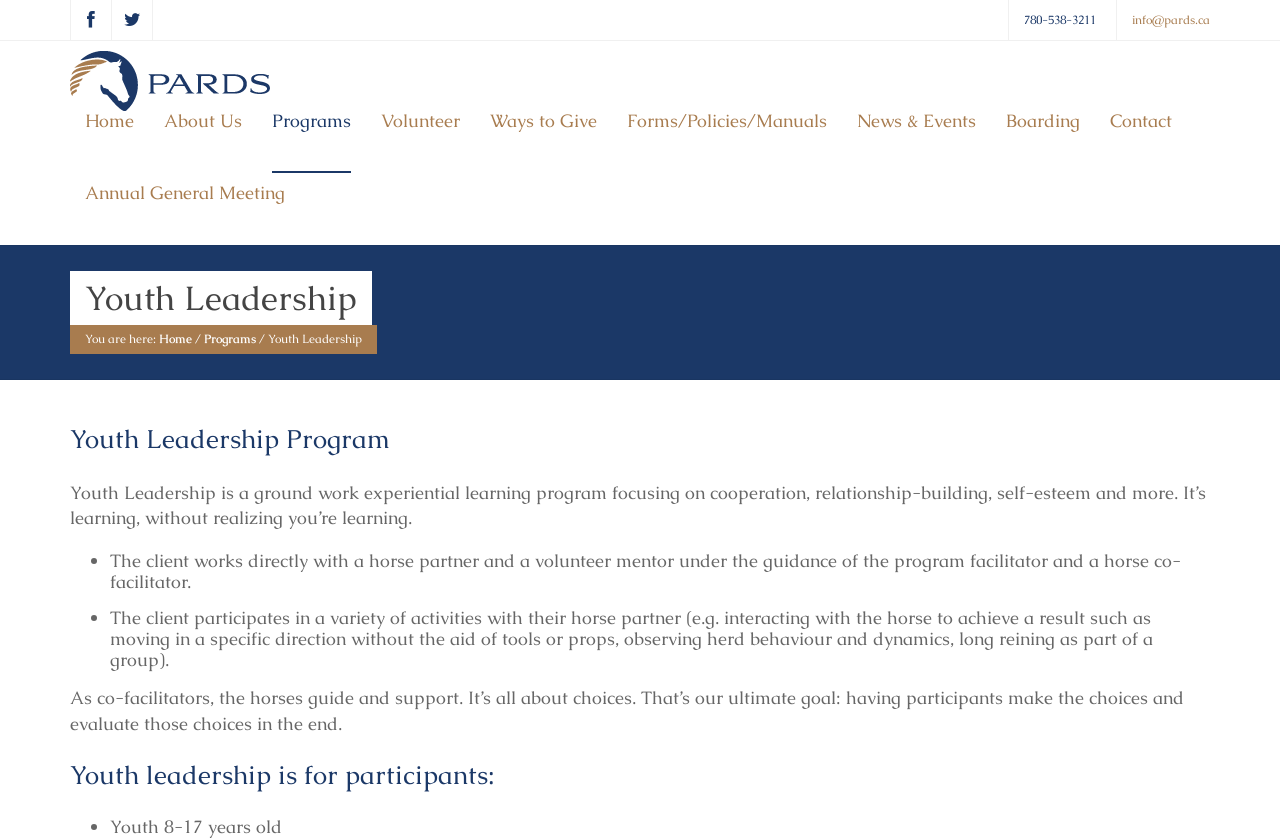Show the bounding box coordinates for the HTML element as described: "Home".

[0.066, 0.12, 0.105, 0.206]